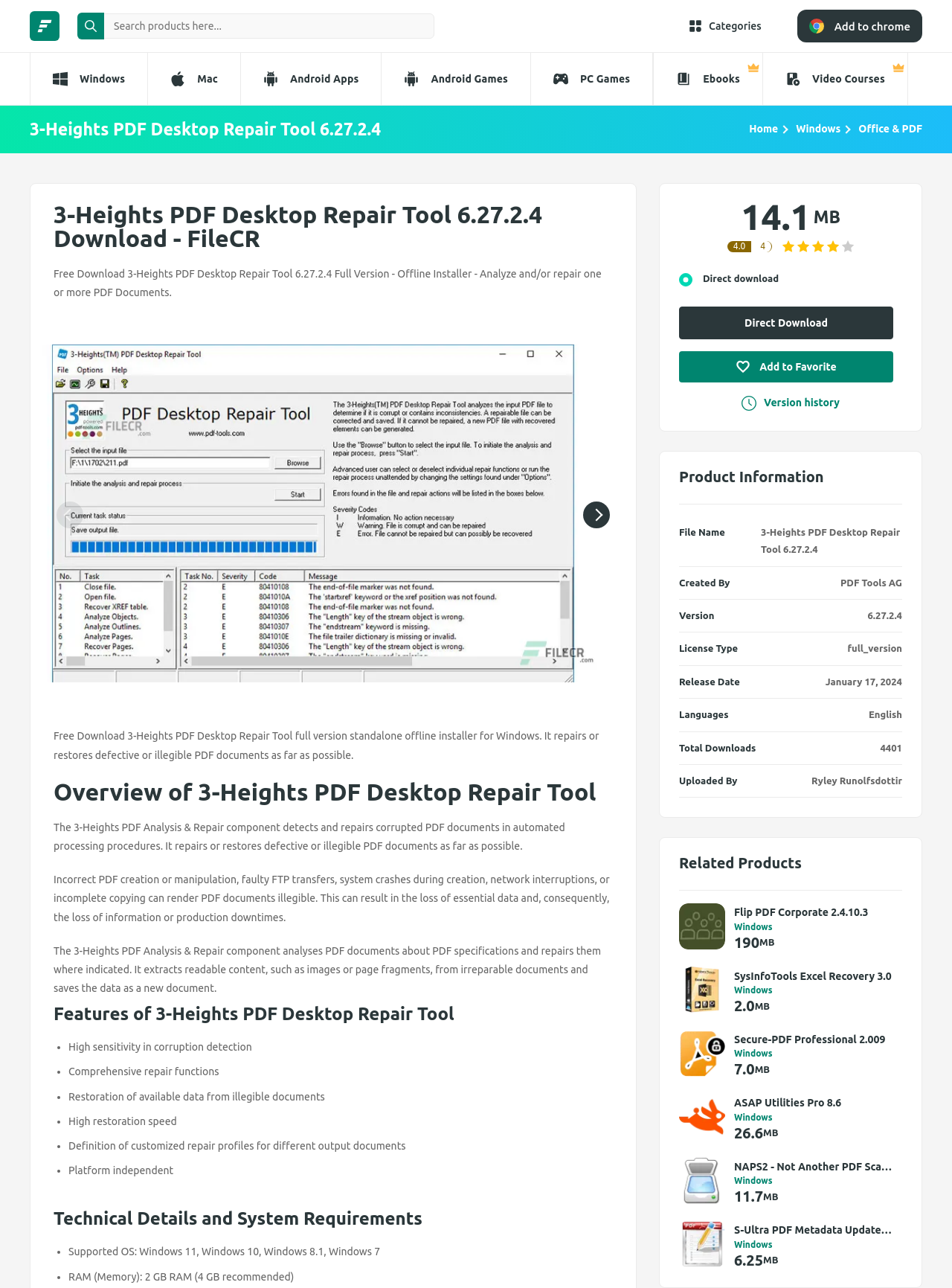Show the bounding box coordinates for the element that needs to be clicked to execute the following instruction: "Click on the search button". Provide the coordinates in the form of four float numbers between 0 and 1, i.e., [left, top, right, bottom].

[0.081, 0.01, 0.109, 0.031]